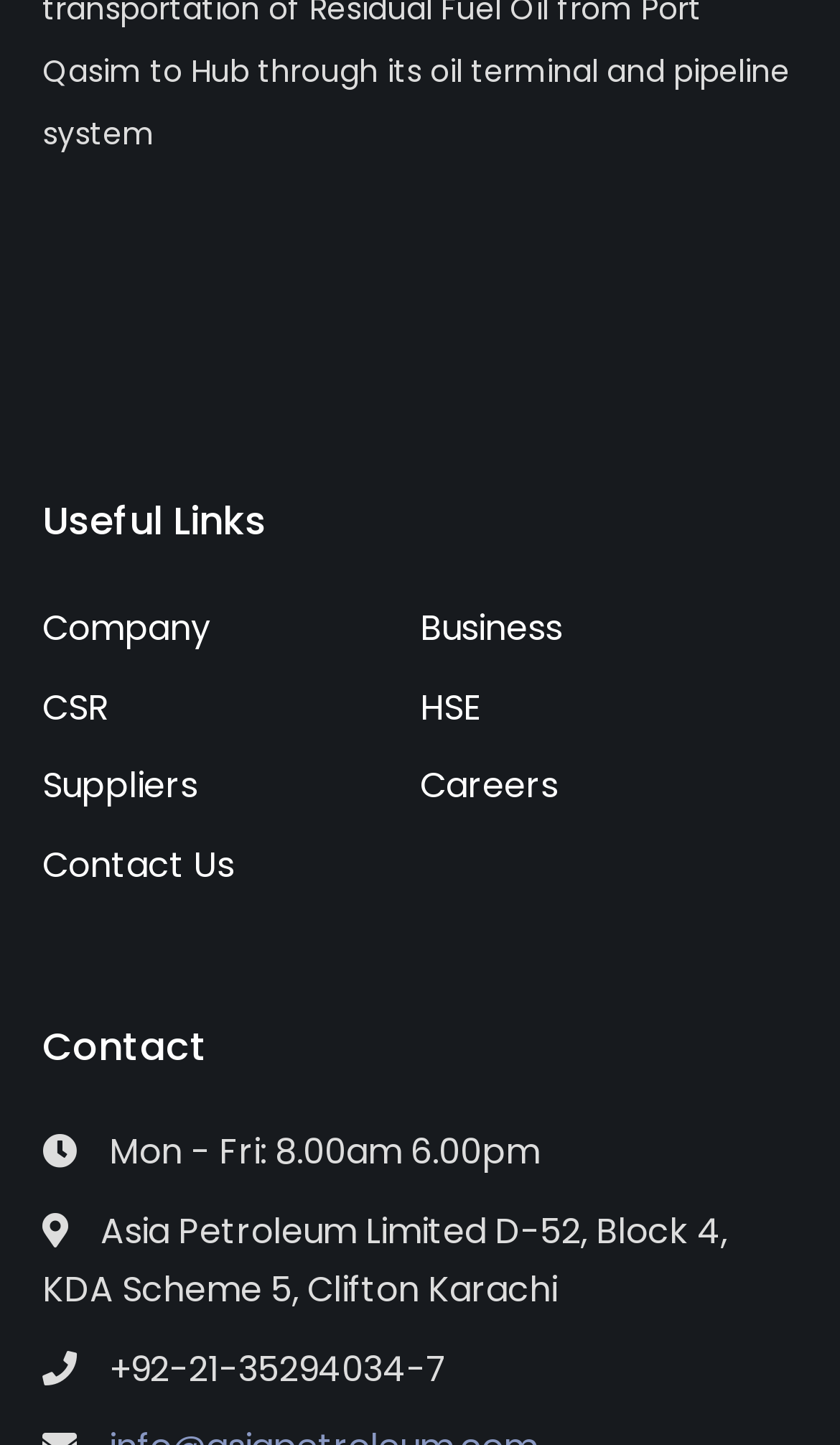Find the bounding box of the UI element described as: "Contact Us". The bounding box coordinates should be given as four float values between 0 and 1, i.e., [left, top, right, bottom].

[0.05, 0.58, 0.278, 0.62]